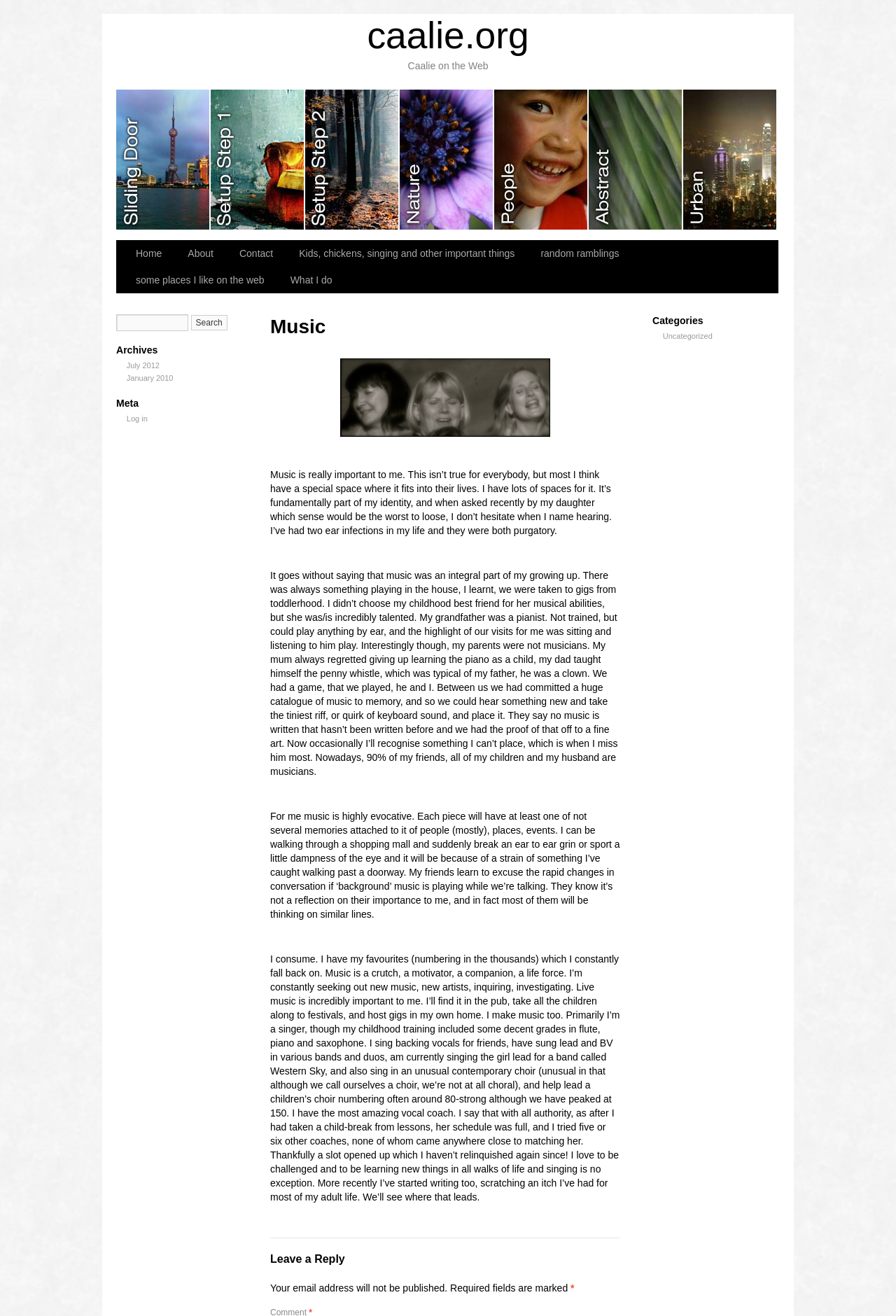Provide the bounding box coordinates of the HTML element described by the text: "slidingdoor". The coordinates should be in the format [left, top, right, bottom] with values between 0 and 1.

[0.657, 0.068, 0.762, 0.174]